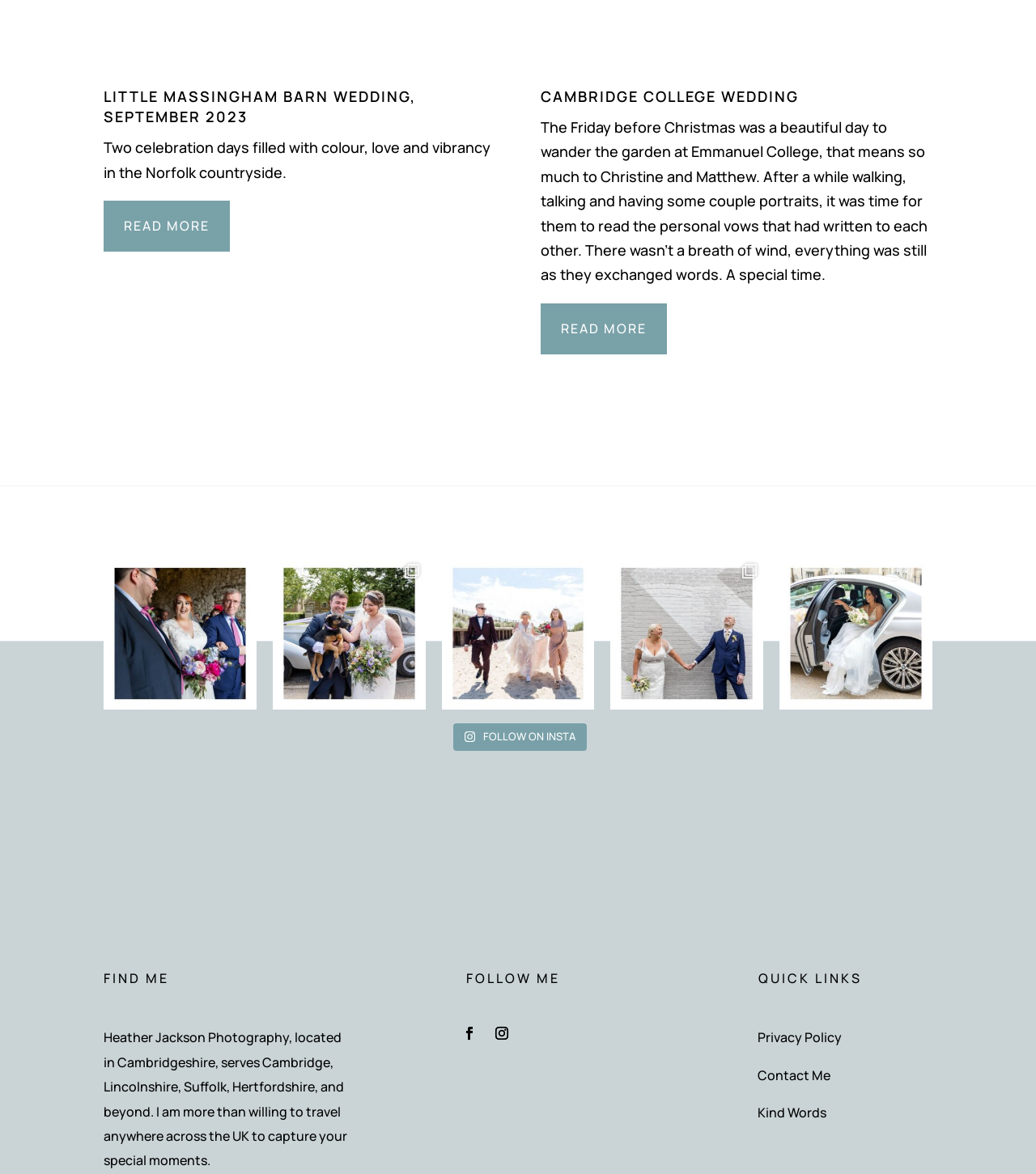What social media platforms can you follow the photographer on?
Look at the image and provide a detailed response to the question.

There are two social media links at the bottom of the page, represented by icons. These icons are commonly used to represent Facebook and Instagram, suggesting that the photographer can be followed on these two platforms.